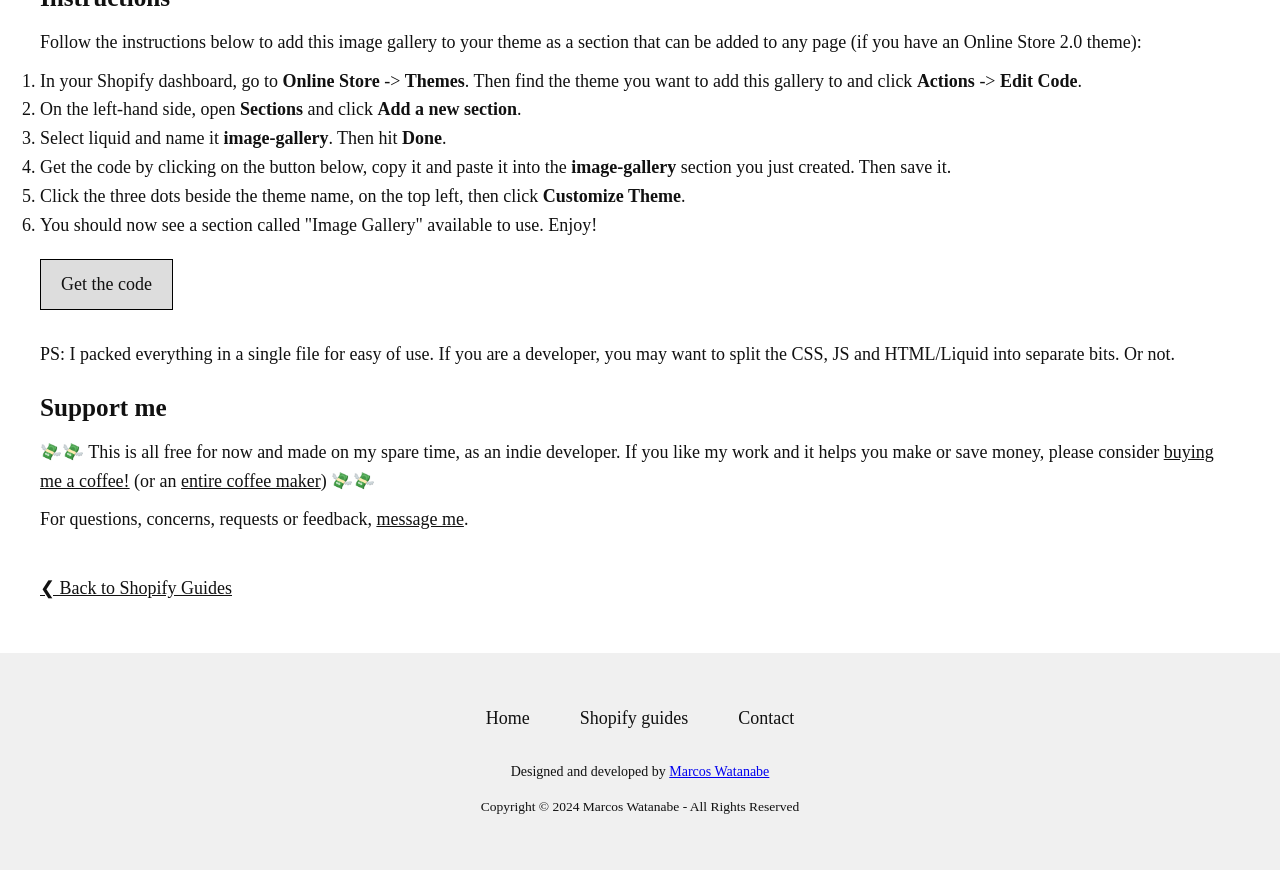What is the name of the section to be created in Shopify?
Based on the image, please offer an in-depth response to the question.

The name of the section to be created in Shopify is 'image-gallery', as mentioned in the StaticText element 'Select liquid and name it image-gallery' with bounding box coordinates [0.031, 0.147, 0.257, 0.17]. This is the name of the section that will be created in Shopify.